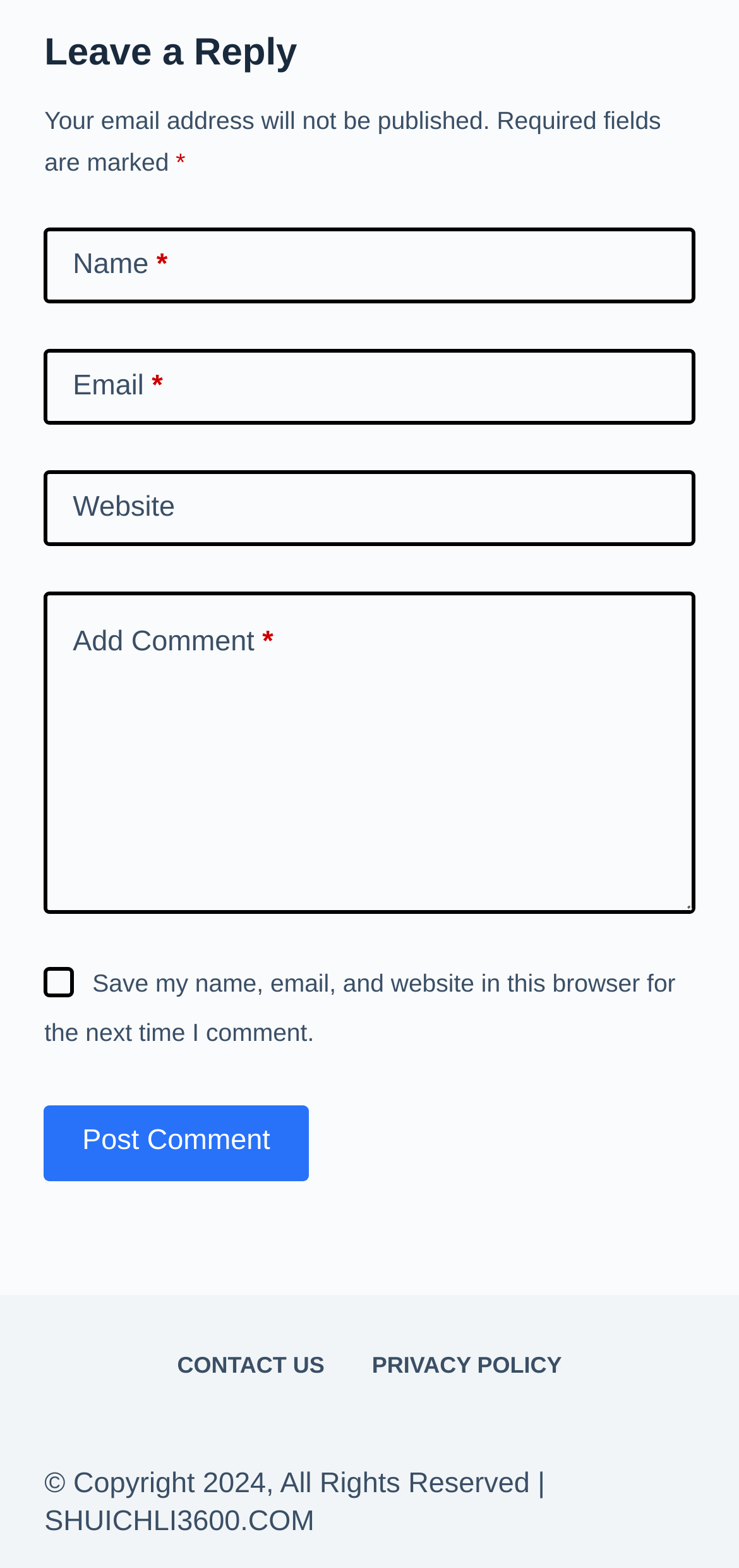Could you please study the image and provide a detailed answer to the question:
What is the copyright year?

The copyright information is located at the very bottom of the page and reads '© Copyright 2024, All Rights Reserved | SHUICHLI3600.COM'. This indicates that the website's content is copyrighted as of 2024.